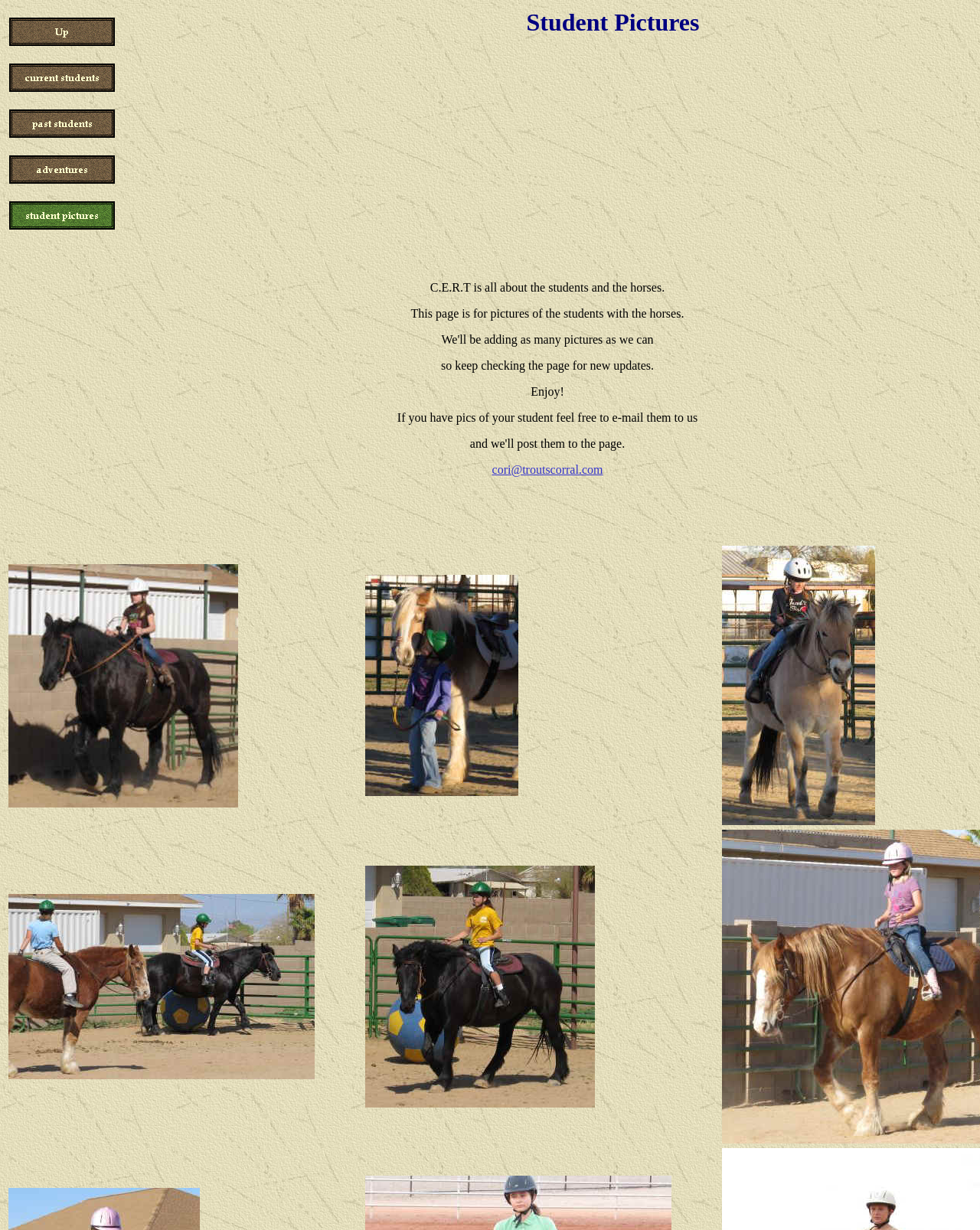What is the text of the first link on the webpage?
Answer the question with just one word or phrase using the image.

Up